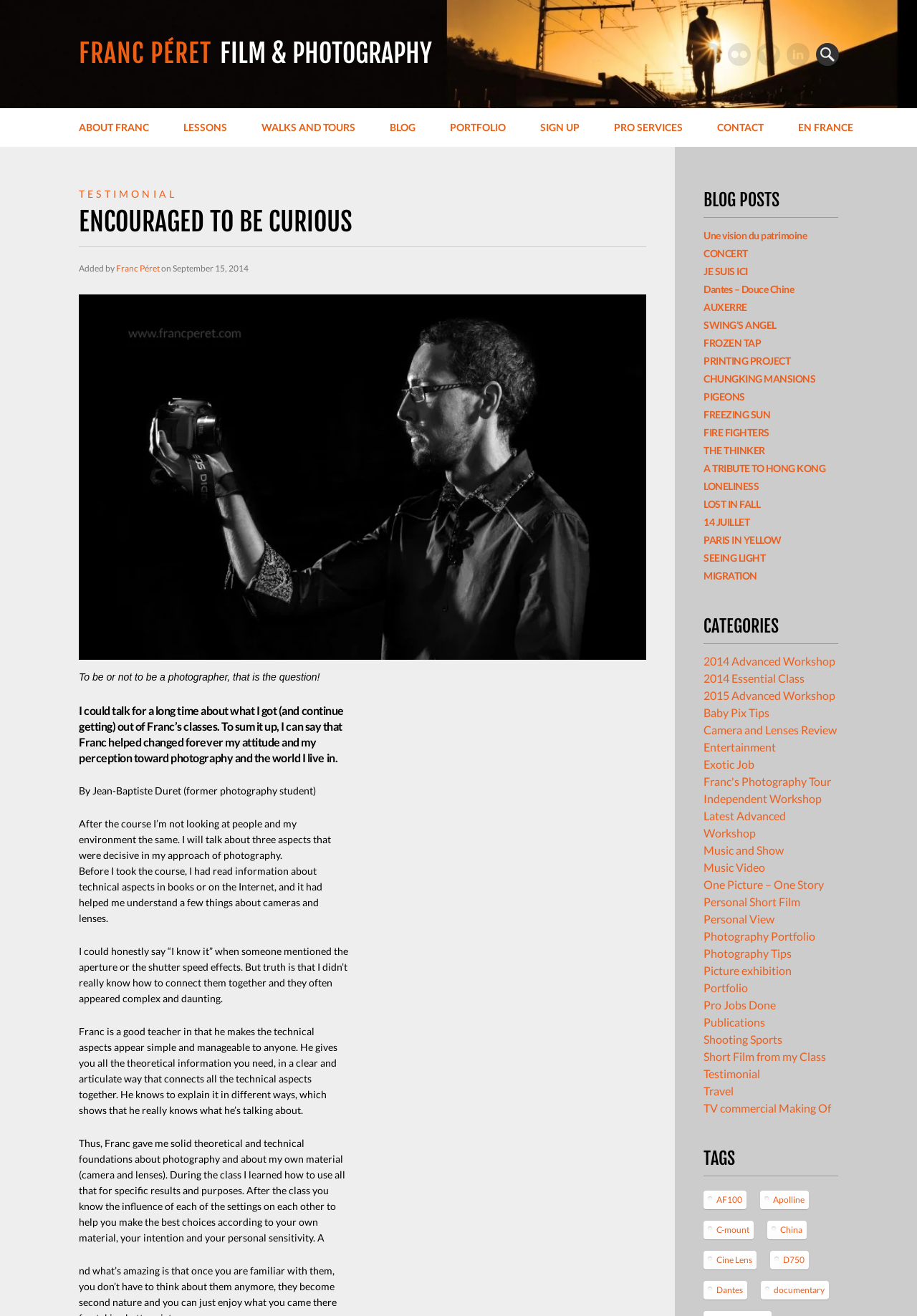Please respond to the question using a single word or phrase:
What is the purpose of the search bar?

To search the website